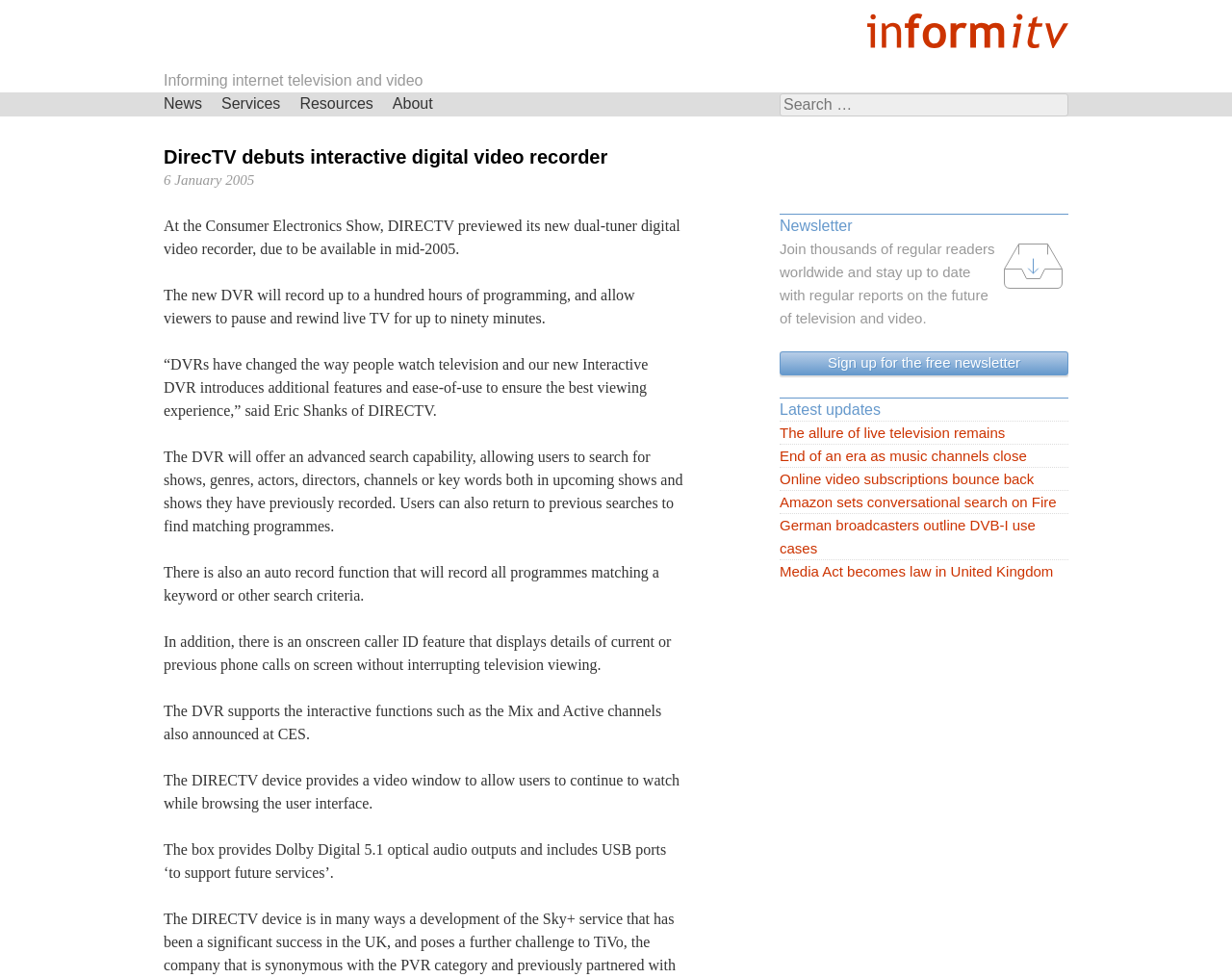Please find and report the bounding box coordinates of the element to click in order to perform the following action: "read about Colombian Tamales". The coordinates should be expressed as four float numbers between 0 and 1, in the format [left, top, right, bottom].

None